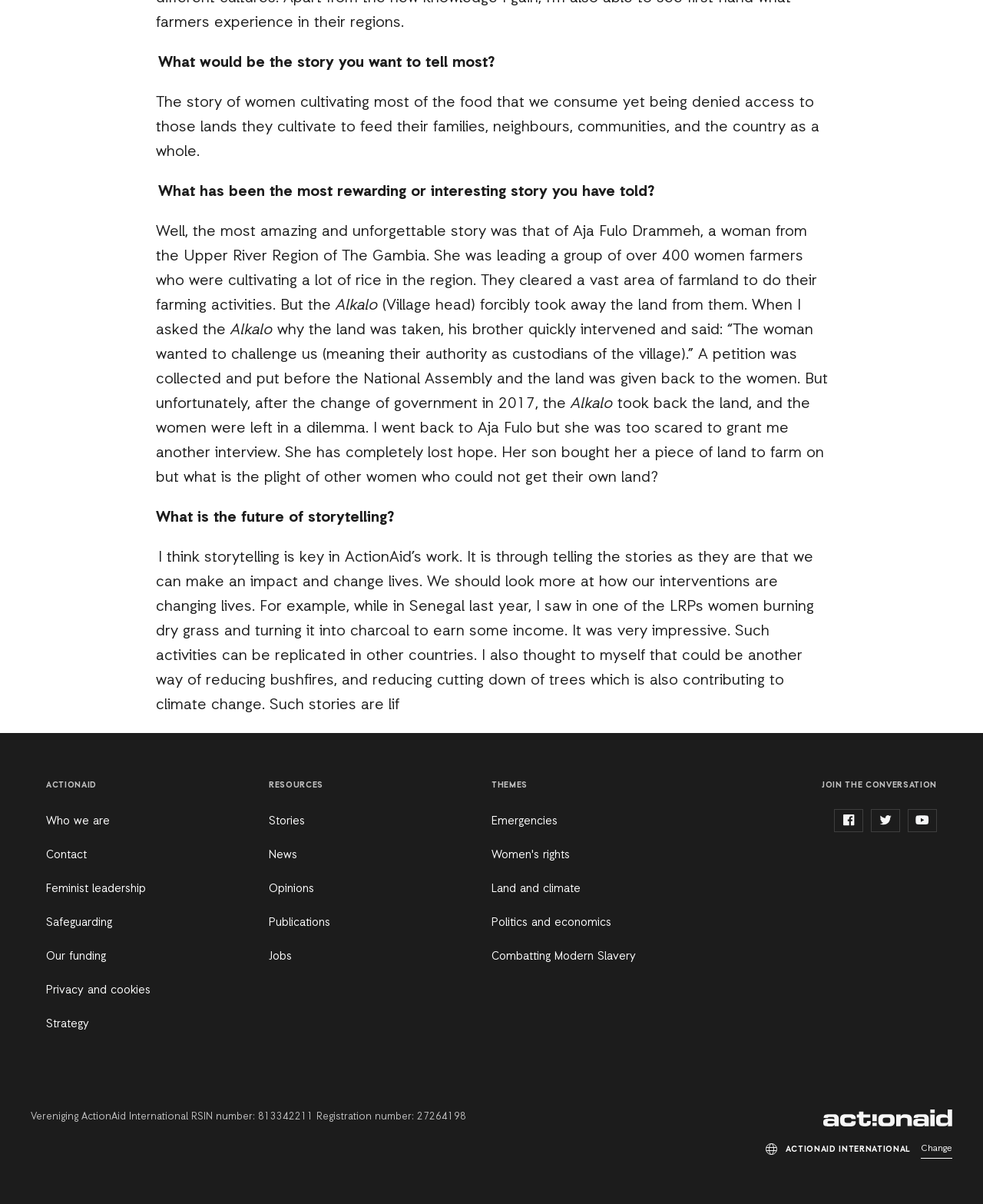What is the registration number of the organization?
Please give a detailed and elaborate explanation in response to the question.

The registration number of the organization can be found in the footer section of the webpage, where it is written as 'Registration number: 27264198'.